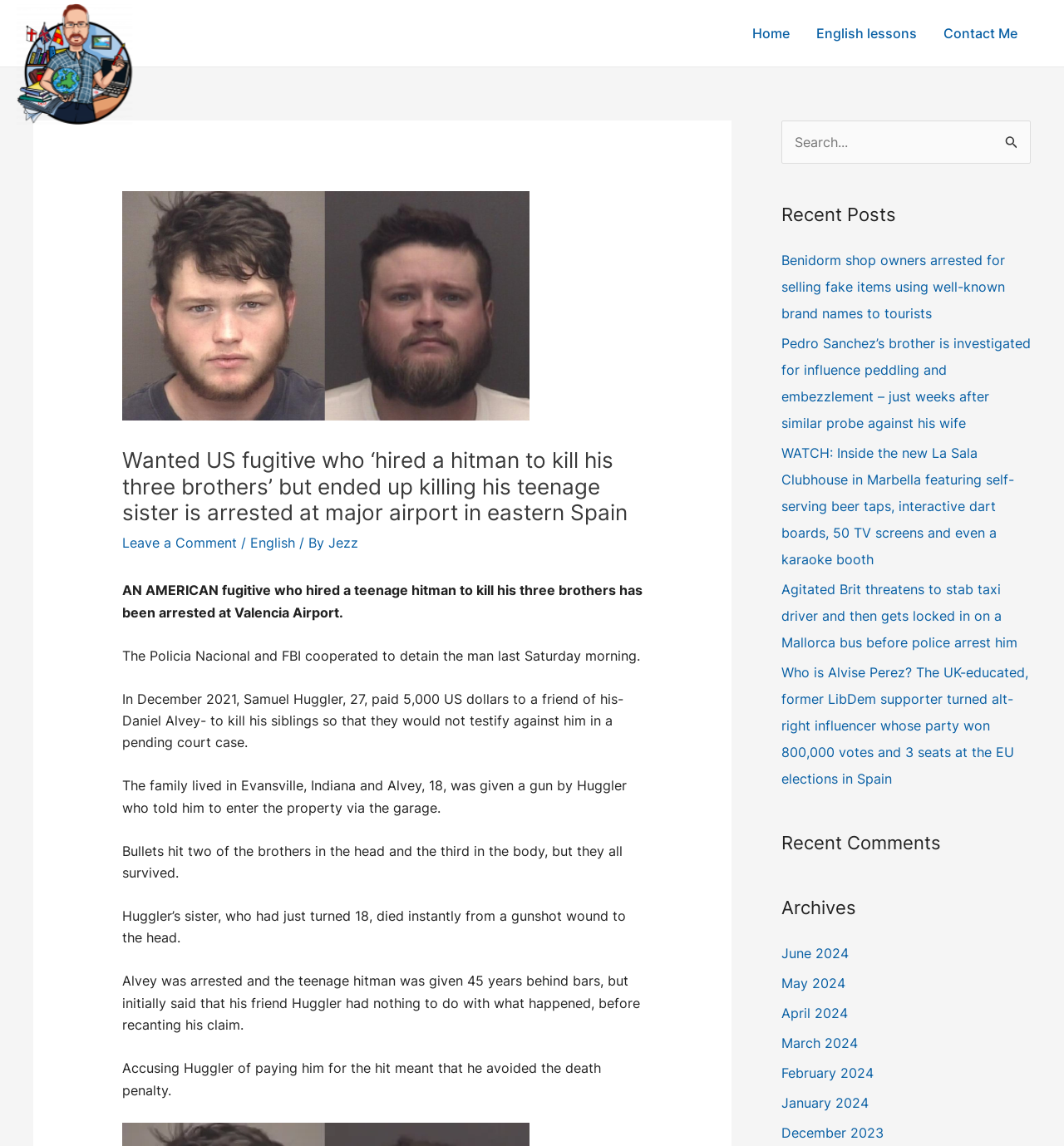Identify the bounding box coordinates of the element that should be clicked to fulfill this task: "Click the 'English lessons' link". The coordinates should be provided as four float numbers between 0 and 1, i.e., [left, top, right, bottom].

[0.755, 0.0, 0.874, 0.058]